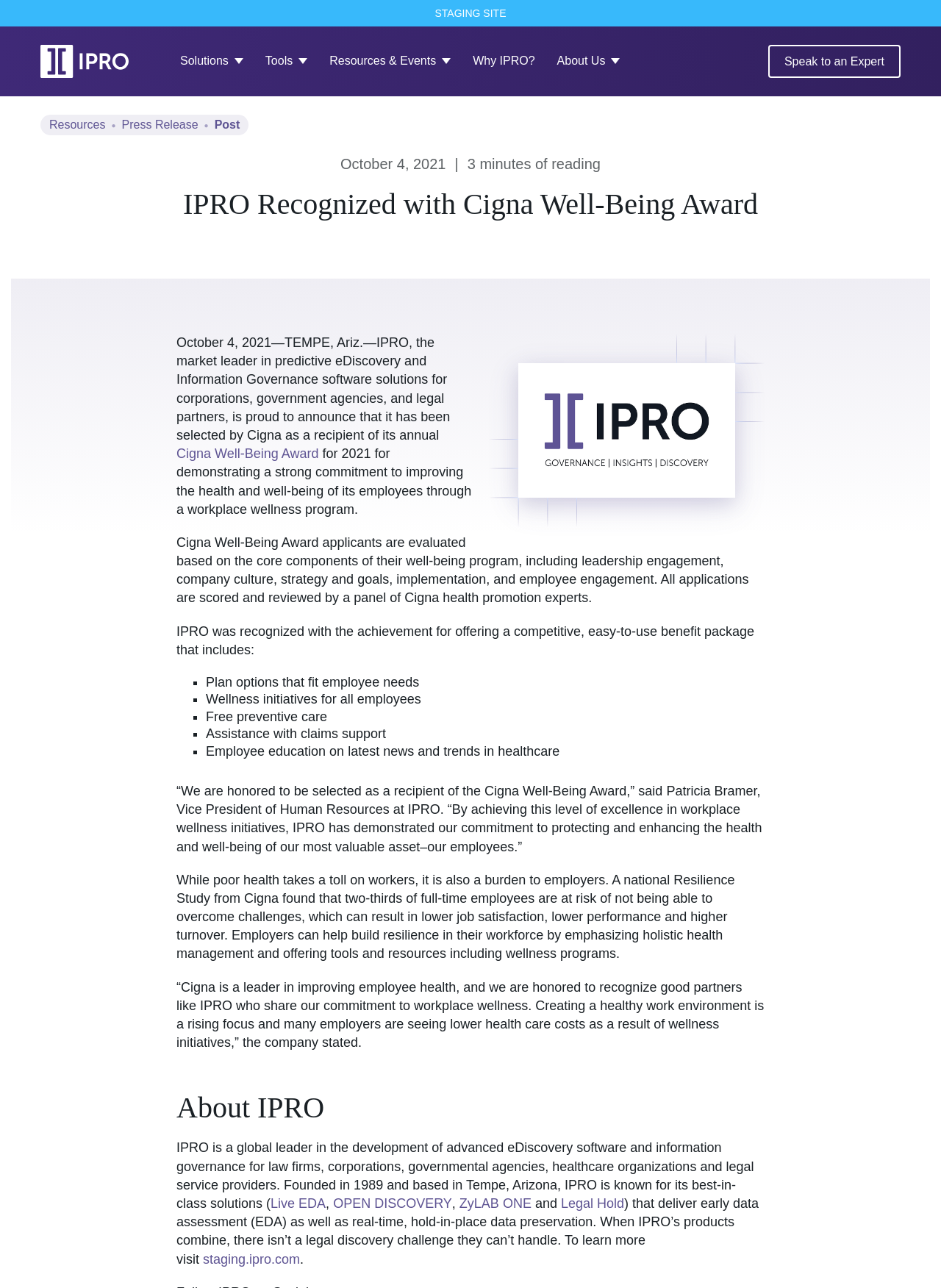Kindly determine the bounding box coordinates of the area that needs to be clicked to fulfill this instruction: "Click on the 'Cigna Well-Being Award' link".

[0.188, 0.347, 0.339, 0.358]